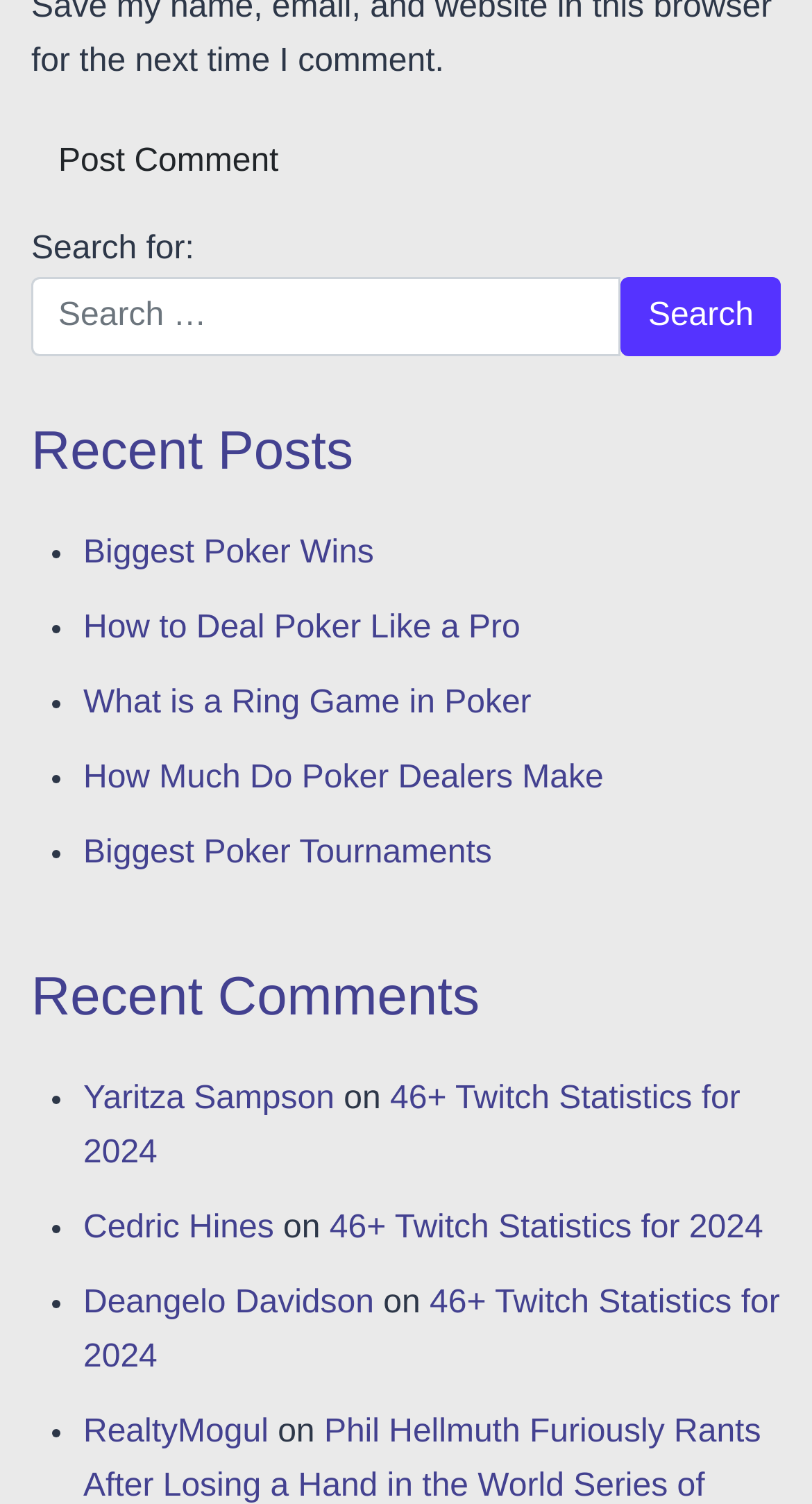Please identify the bounding box coordinates of the clickable region that I should interact with to perform the following instruction: "Click on the 'Search' button". The coordinates should be expressed as four float numbers between 0 and 1, i.e., [left, top, right, bottom].

[0.765, 0.184, 0.962, 0.237]